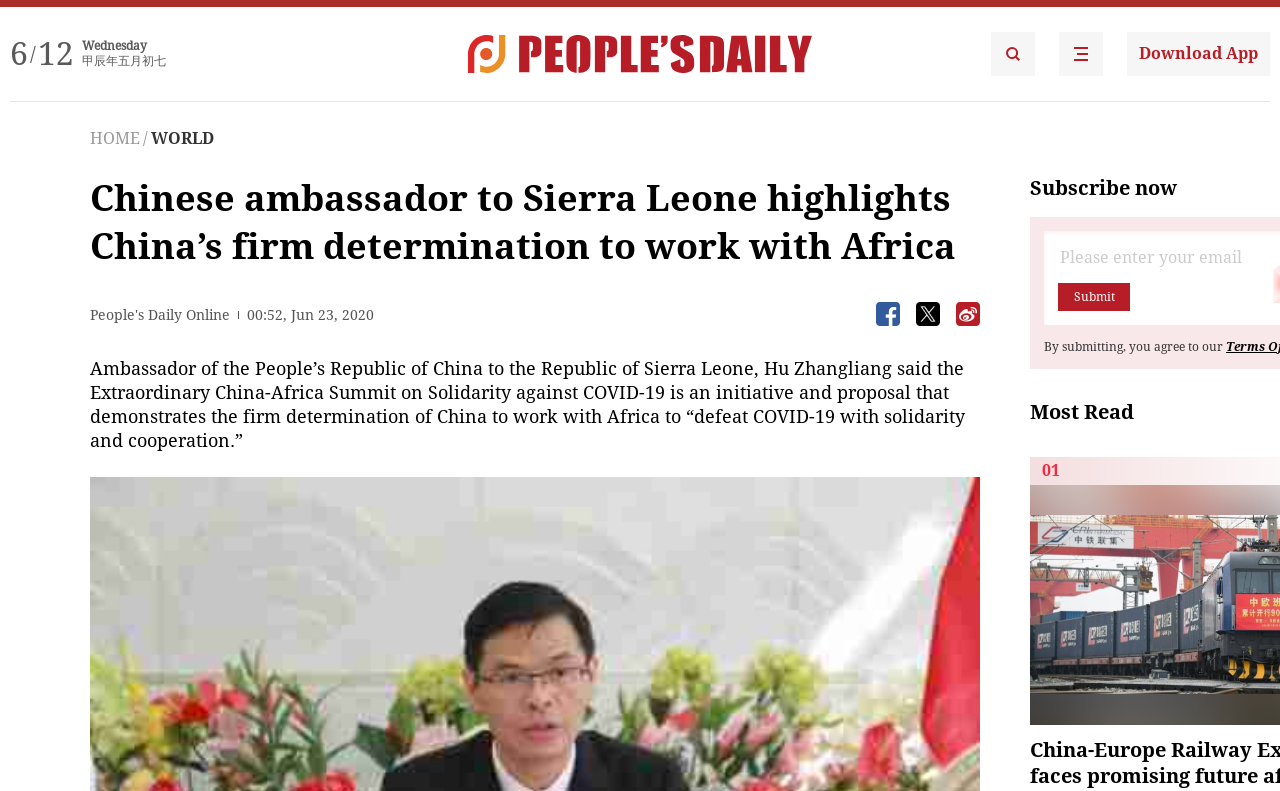Illustrate the webpage with a detailed description.

The webpage appears to be a news article from People's Daily English language App. At the top left, there is a date display showing "6/12" and "Wednesday" along with some Chinese characters. Below this, there is a horizontal navigation bar with links to "HOME" and "WORLD". 

The main article title, "Chinese ambassador to Sierra Leone highlights China’s firm determination to work with Africa", is prominently displayed in the middle of the page. Below the title, there is a timestamp "00:52, Jun 23, 2020" and three buttons with icons, likely for sharing or social media purposes.

The article content starts with a quote from Ambassador Hu Zhangliang, discussing the Extraordinary China-Africa Summit on Solidarity against COVID-19. The text is quite lengthy and takes up most of the page.

On the right side of the page, there are several links and buttons, including "Subscribe now", "Submit", and "Most Read". There is also a small section with a link to download the People's Daily English language App. At the very bottom, there is a short paragraph with a submission agreement.

There are a total of 5 images on the page, including the app logo, social media icons, and possibly some other graphics.